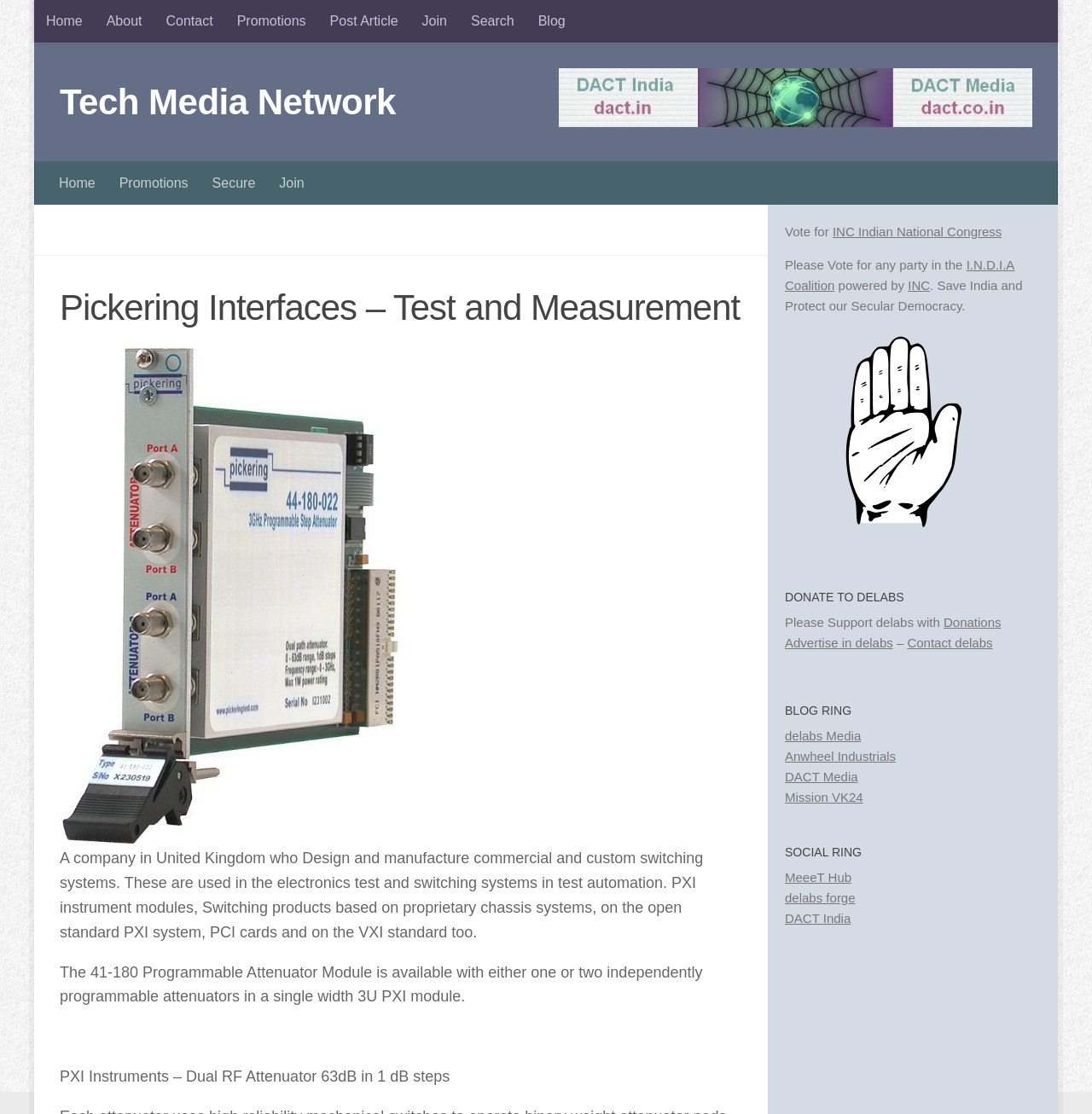Identify the bounding box coordinates of the area you need to click to perform the following instruction: "Enter first name".

None